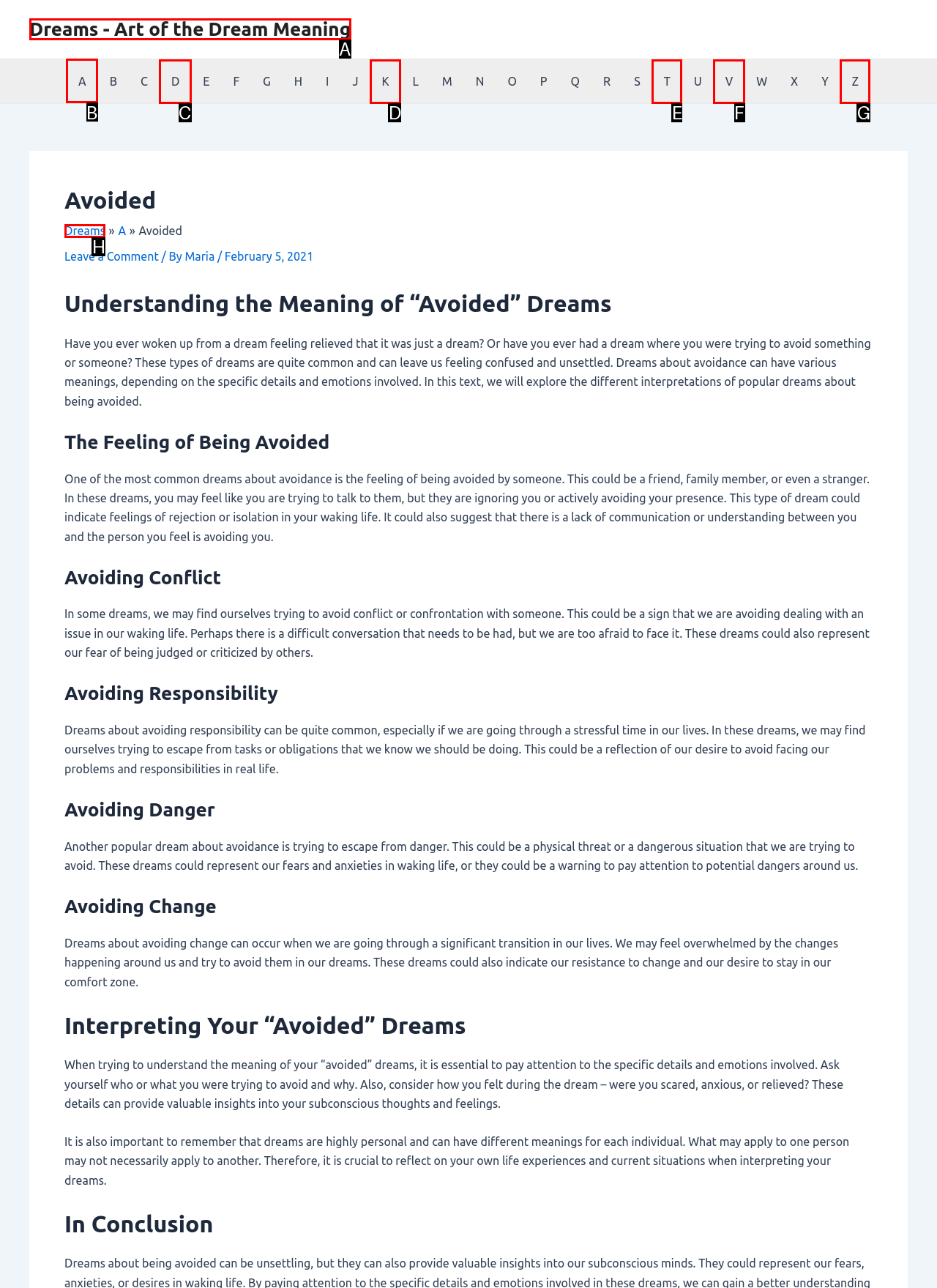Decide which letter you need to select to fulfill the task: Click on the 'A' link in the site navigation
Answer with the letter that matches the correct option directly.

B